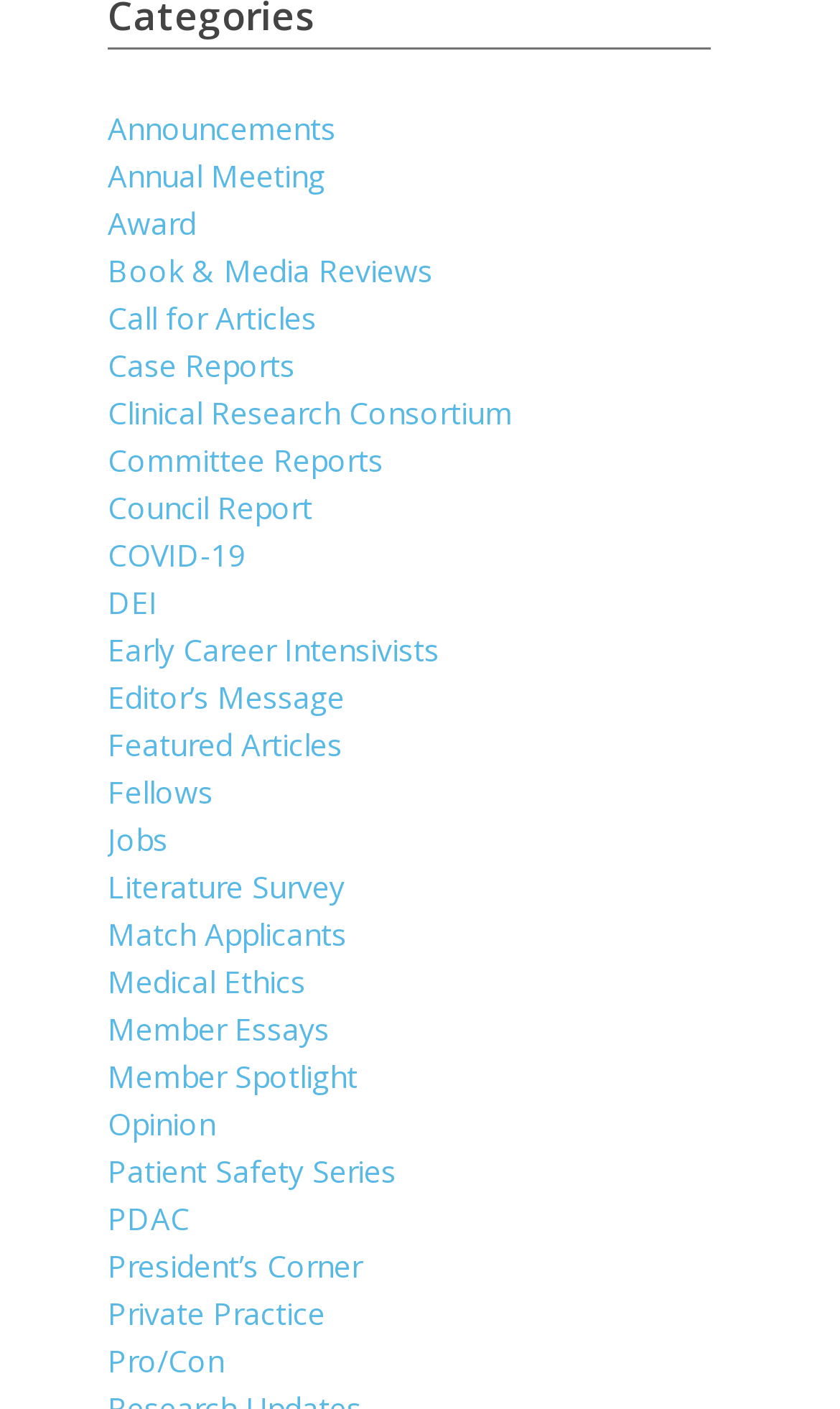Can you pinpoint the bounding box coordinates for the clickable element required for this instruction: "View announcements"? The coordinates should be four float numbers between 0 and 1, i.e., [left, top, right, bottom].

[0.128, 0.077, 0.4, 0.106]